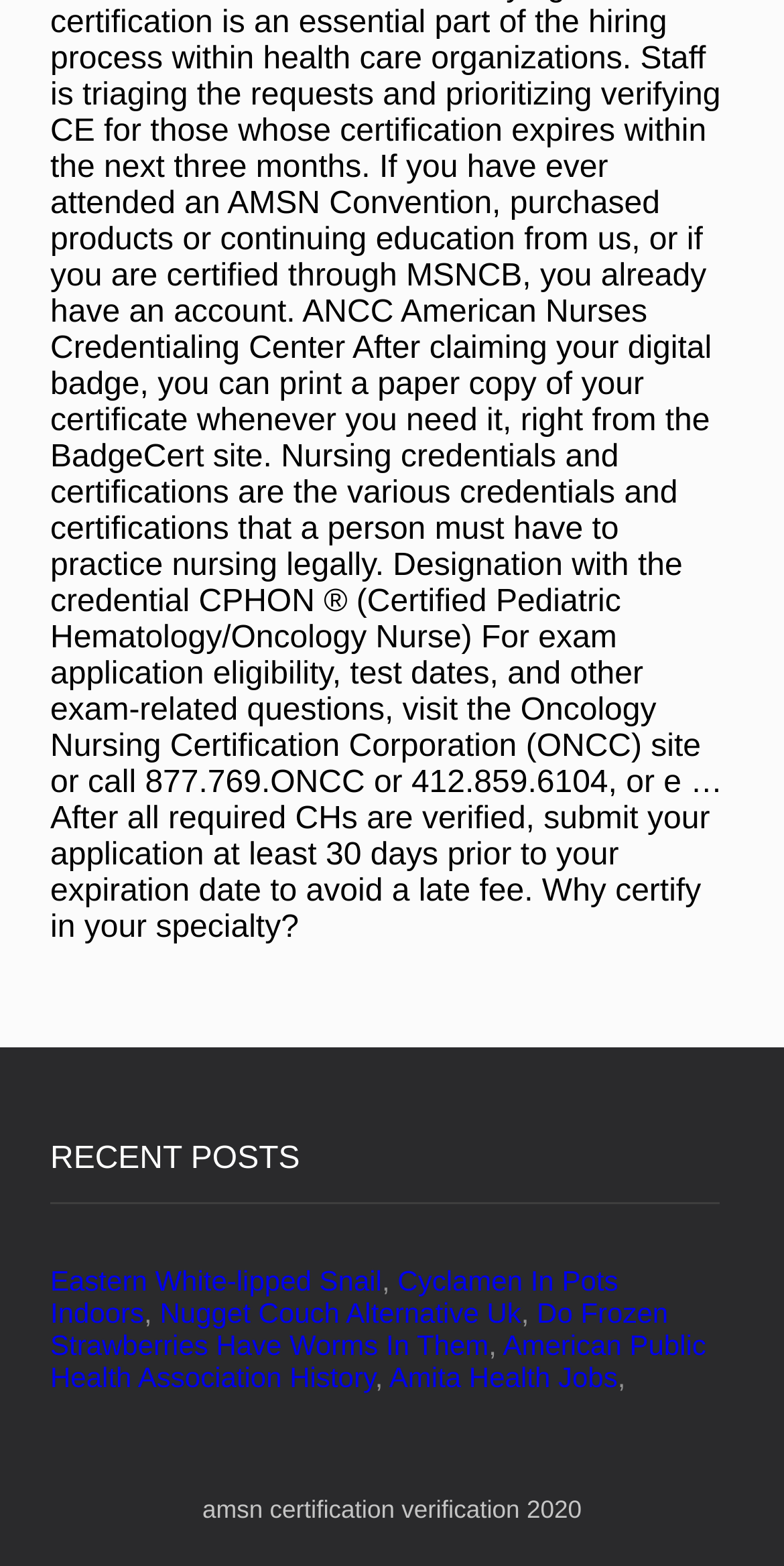Please provide the bounding box coordinate of the region that matches the element description: title="Send us an email". Coordinates should be in the format (top-left x, top-left y, bottom-right x, bottom-right y) and all values should be between 0 and 1.

None